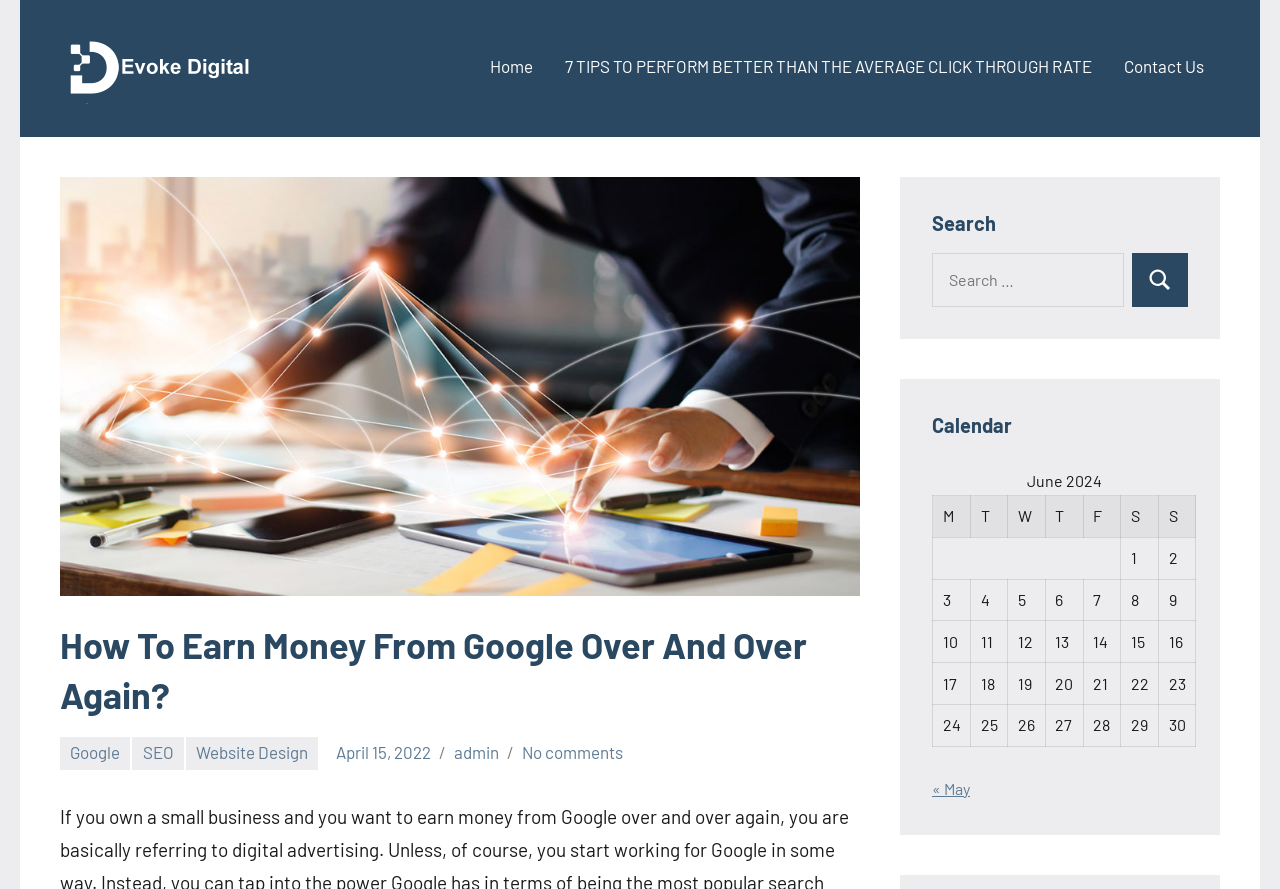Find the bounding box coordinates corresponding to the UI element with the description: "Search". The coordinates should be formatted as [left, top, right, bottom], with values as floats between 0 and 1.

[0.884, 0.285, 0.928, 0.345]